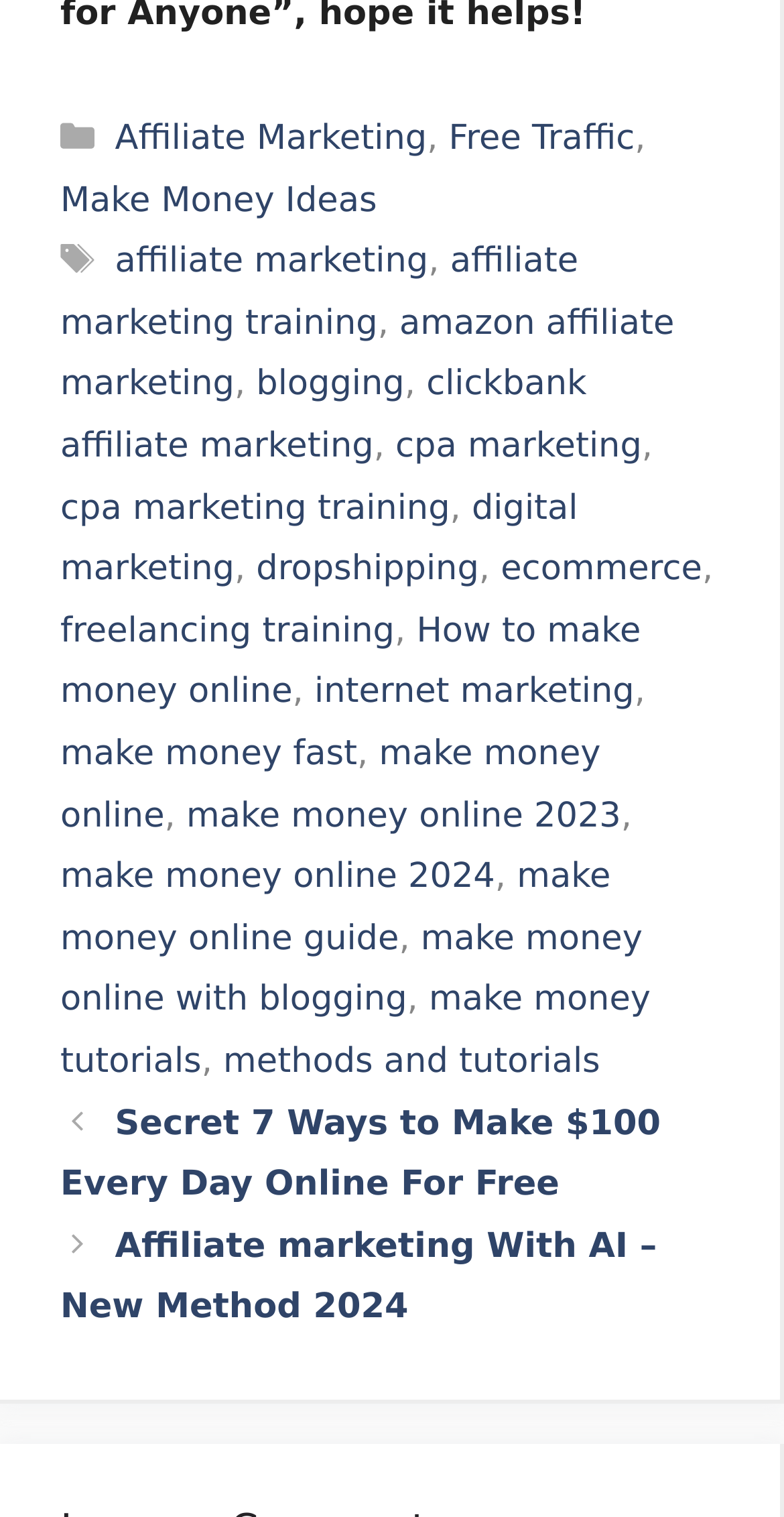Using the webpage screenshot, find the UI element described by make money online with blogging. Provide the bounding box coordinates in the format (top-left x, top-left y, bottom-right x, bottom-right y), ensuring all values are floating point numbers between 0 and 1.

[0.077, 0.606, 0.82, 0.673]